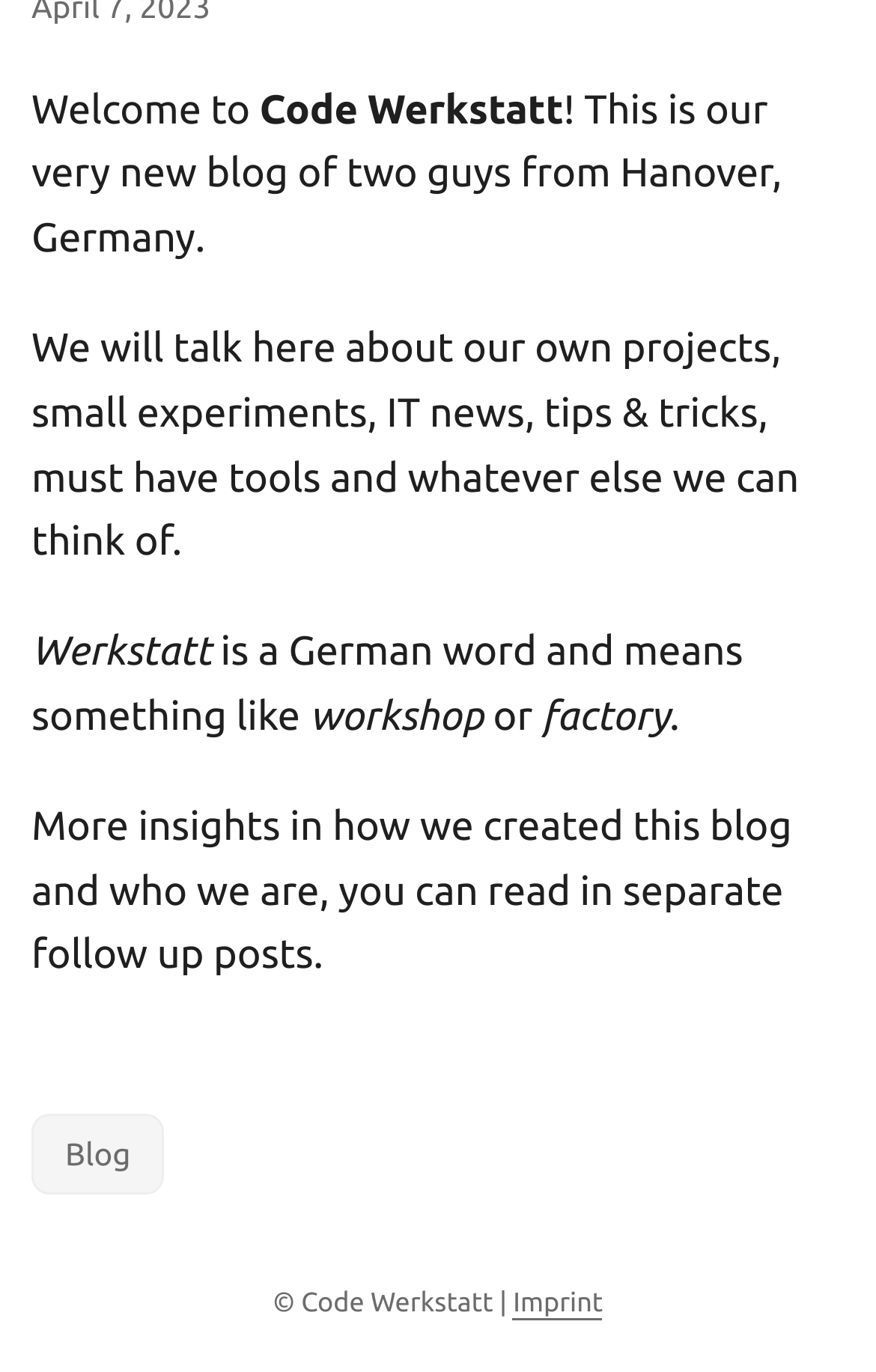For the given element description Blog, determine the bounding box coordinates of the UI element. The coordinates should follow the format (top-left x, top-left y, bottom-right x, bottom-right y) and be within the range of 0 to 1.

[0.036, 0.812, 0.188, 0.871]